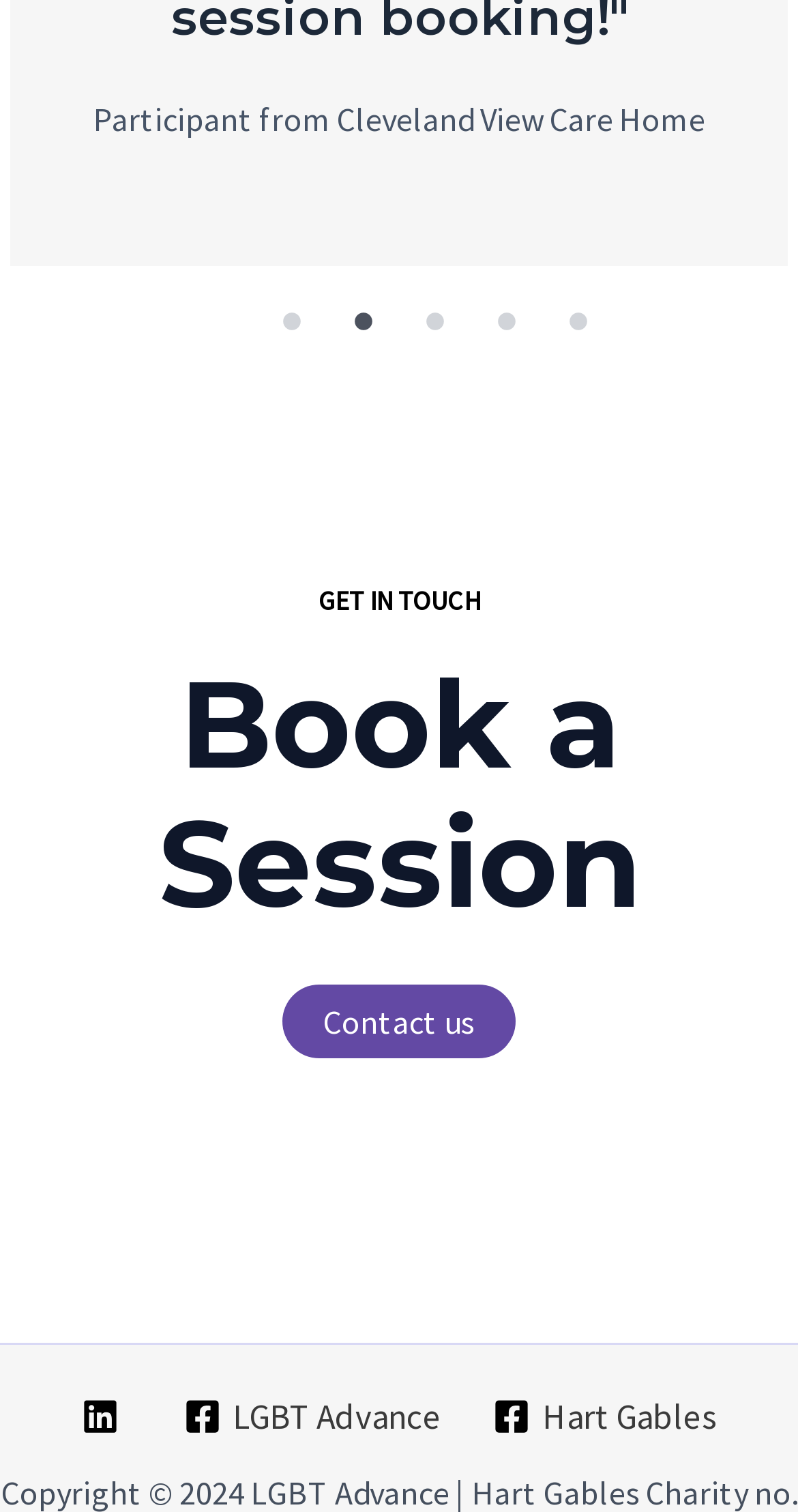Please find the bounding box for the following UI element description. Provide the coordinates in (top-left x, top-left y, bottom-right x, bottom-right y) format, with values between 0 and 1: 1

[0.34, 0.201, 0.391, 0.228]